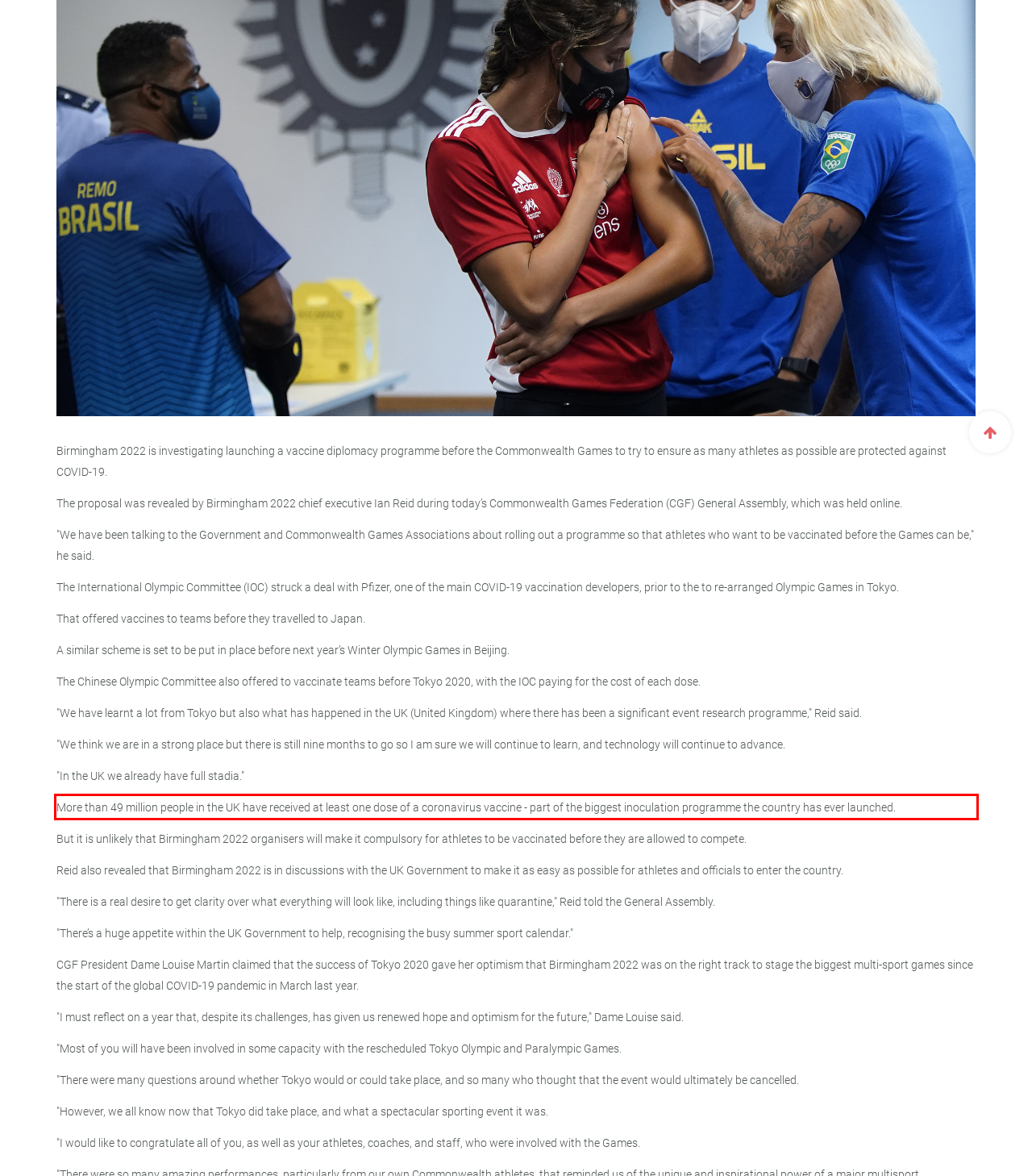You are given a screenshot of a webpage with a UI element highlighted by a red bounding box. Please perform OCR on the text content within this red bounding box.

More than 49 million people in the UK have received at least one dose of a coronavirus vaccine - part of the biggest inoculation programme the country has ever launched.